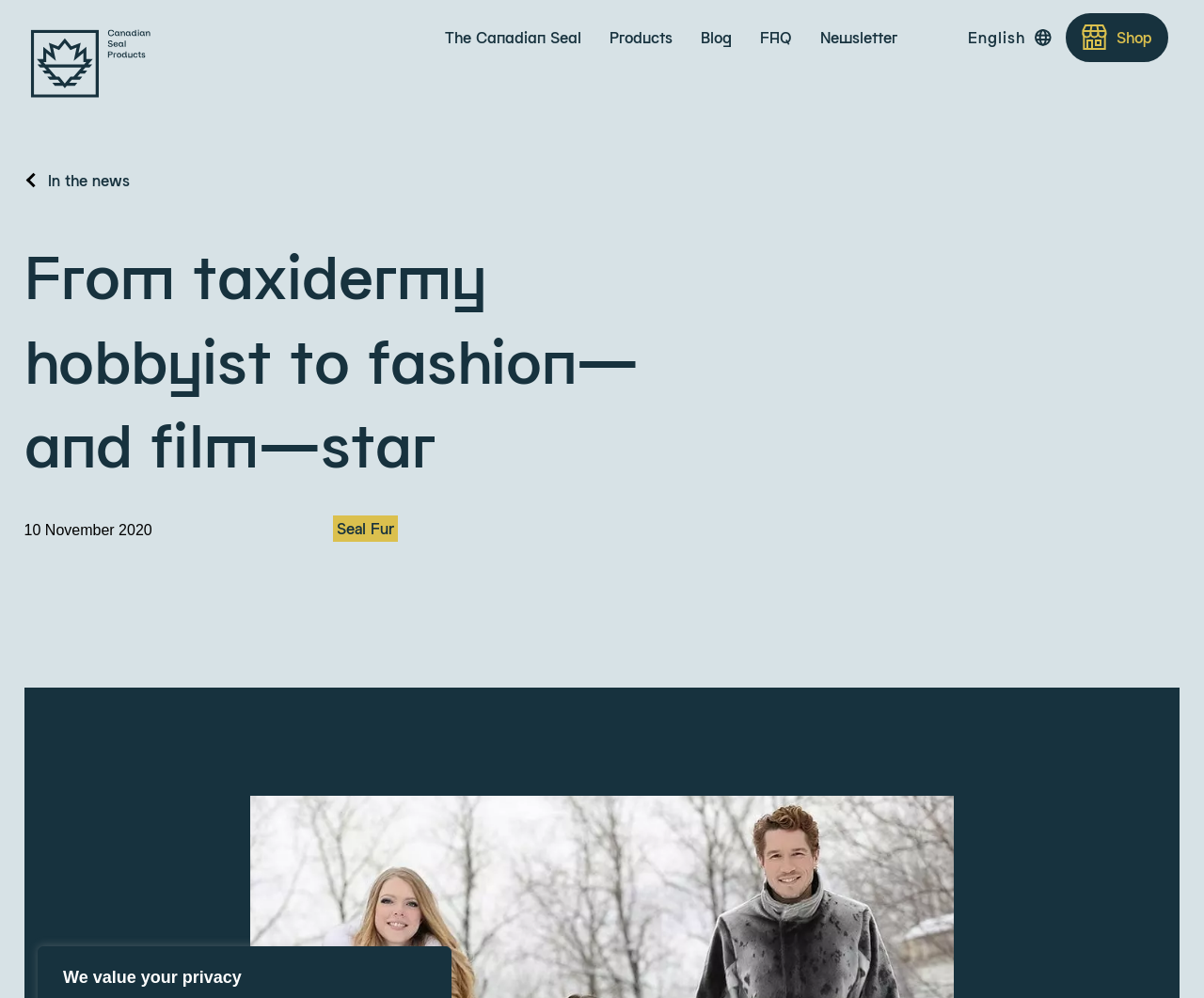What is the date mentioned on the webpage?
Please provide a single word or phrase in response based on the screenshot.

10 November 2020